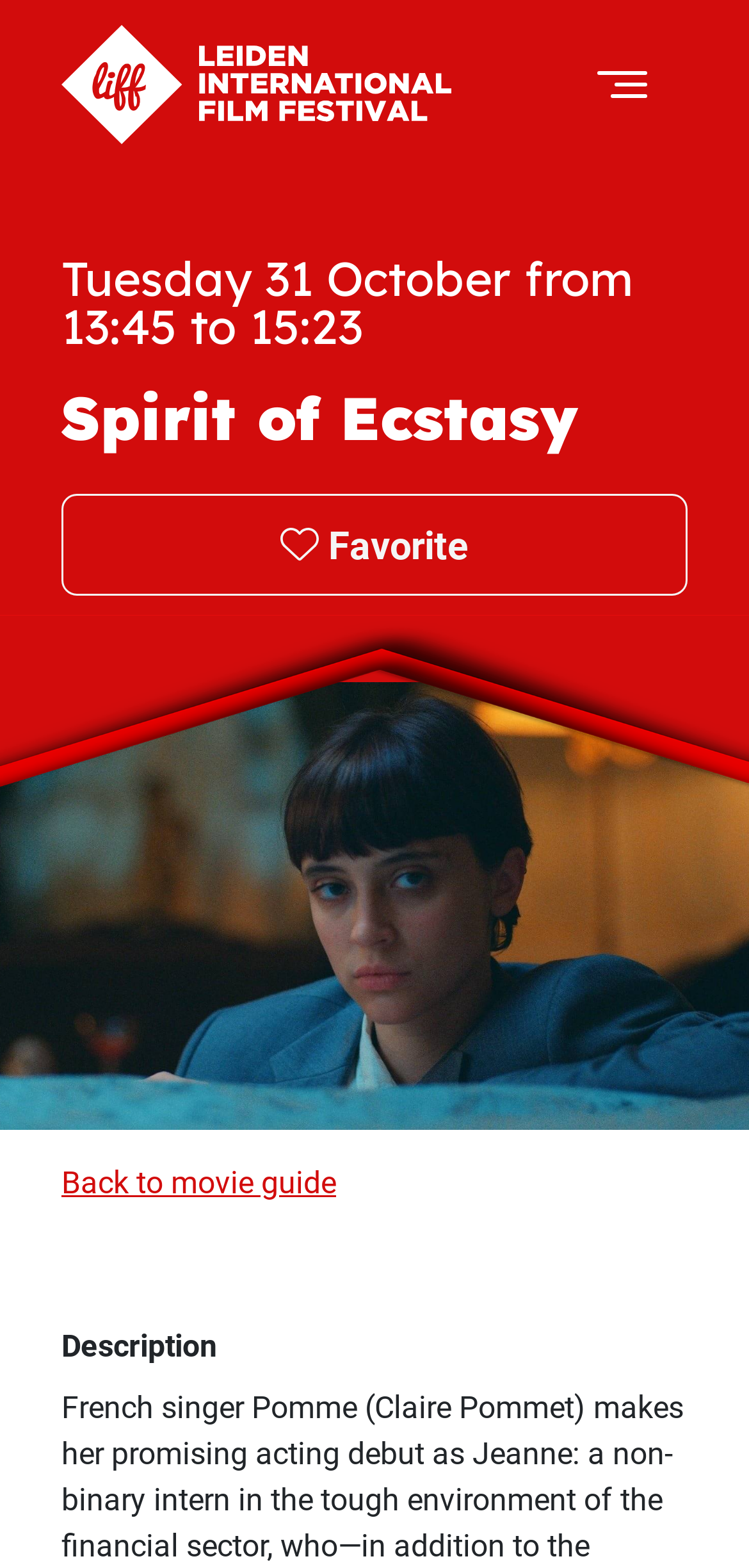What is the purpose of the button?
Look at the image and provide a detailed response to the question.

I found the button 'Favorite' which suggests that it allows users to mark the movie as a favorite.